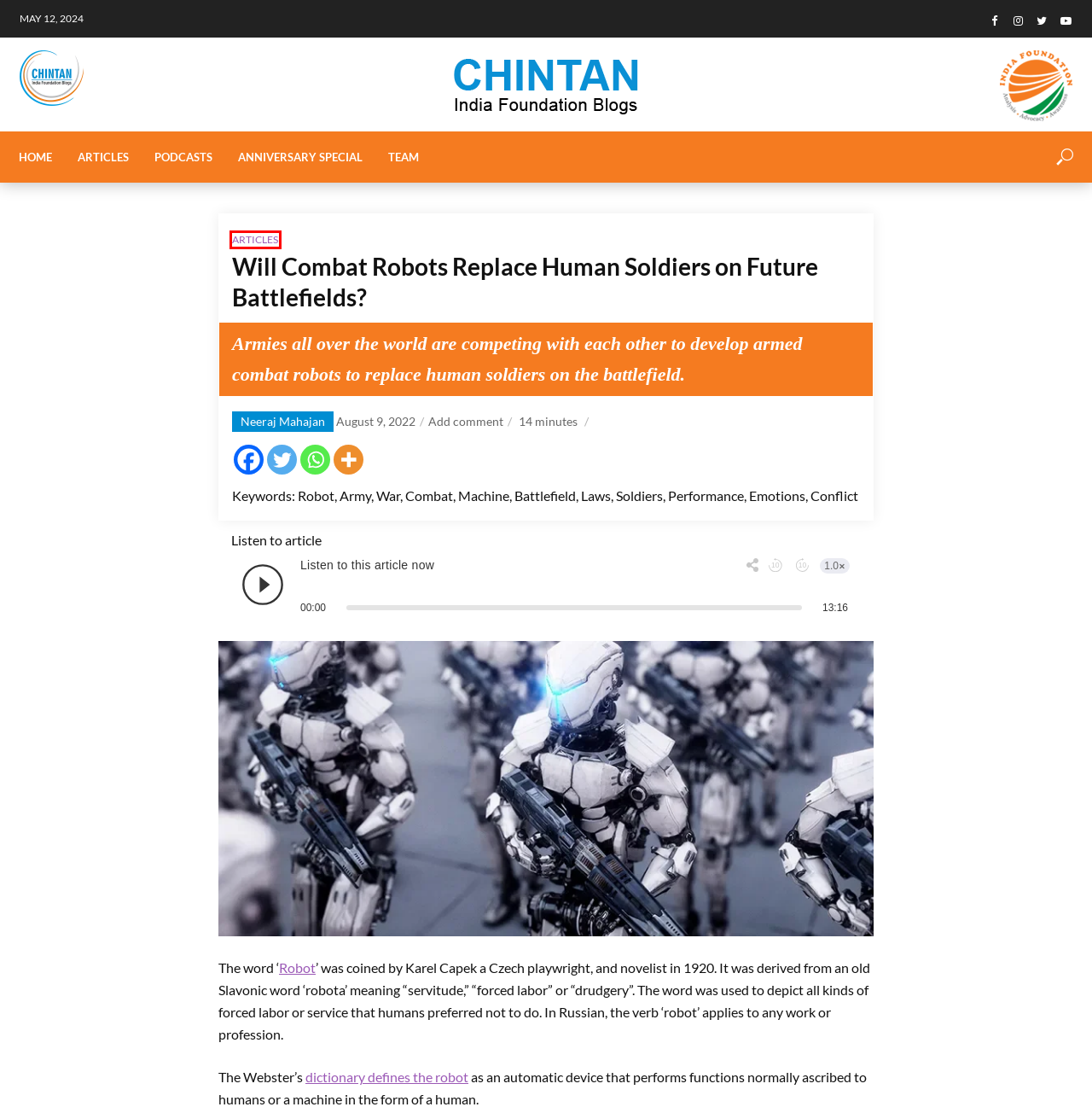You have a screenshot of a webpage with a red bounding box around a UI element. Determine which webpage description best matches the new webpage that results from clicking the element in the bounding box. Here are the candidates:
A. How a New Army of Robots Can Cut the Defense Budget | The Fiscal Times
B. Daksh Remotely Operated Vehicle (ROV) - Army Technology
C. Robotics: A Brief History
D. Akhil Bharatiya Pratinidhi Sabha 2024: Setting Bharat’s Transformational Agenda  - Chintan
E. Brimstone: an advanced air-launched anti-armour missile
F. Neeraj Mahajan, Author at Chintan
G. RSS at 100: Reflections on a Century of Service and Influence - Chintan
H. Articles Archives - Chintan

H